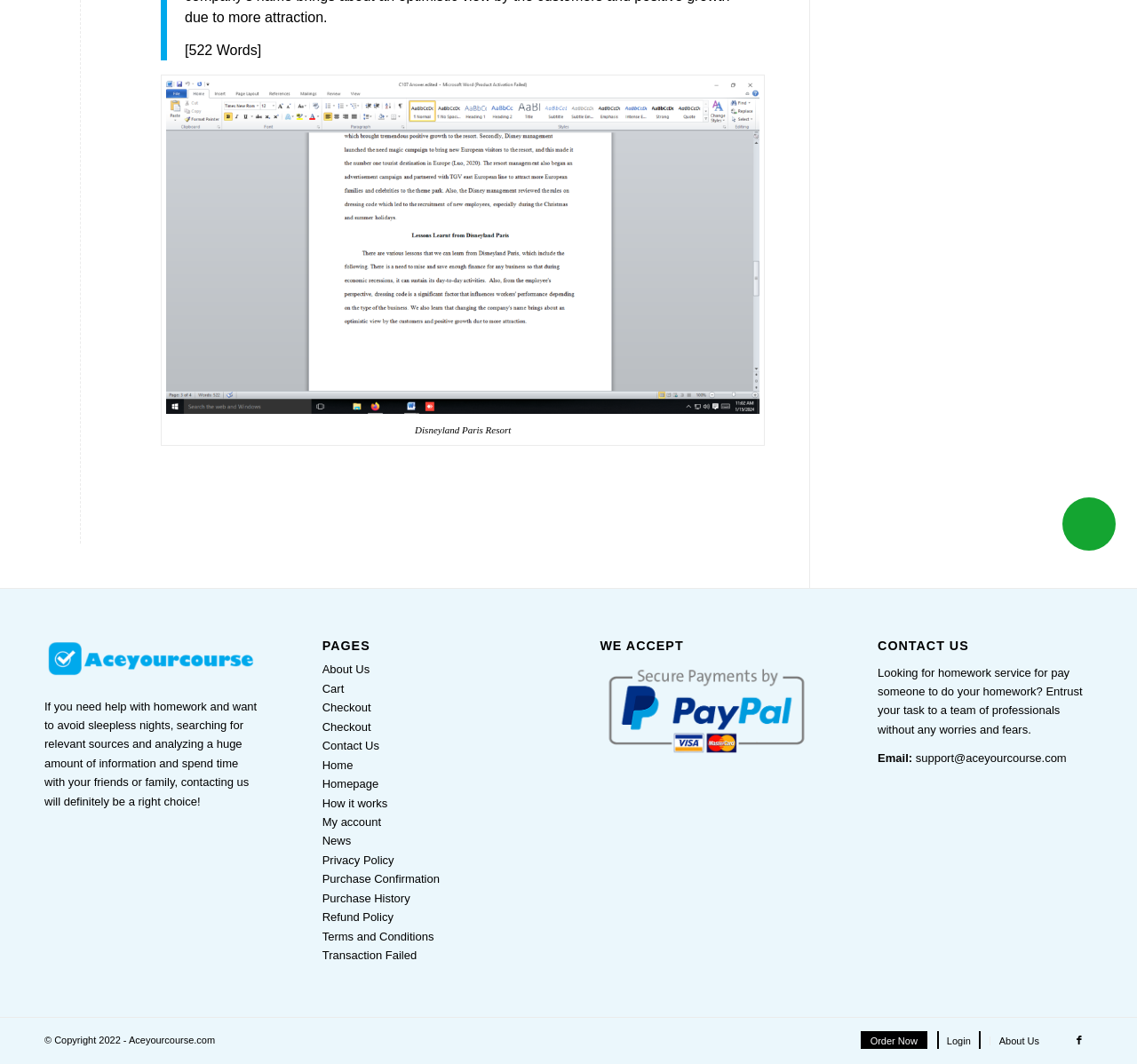Give the bounding box coordinates for this UI element: "Terms and Conditions". The coordinates should be four float numbers between 0 and 1, arranged as [left, top, right, bottom].

[0.283, 0.874, 0.382, 0.886]